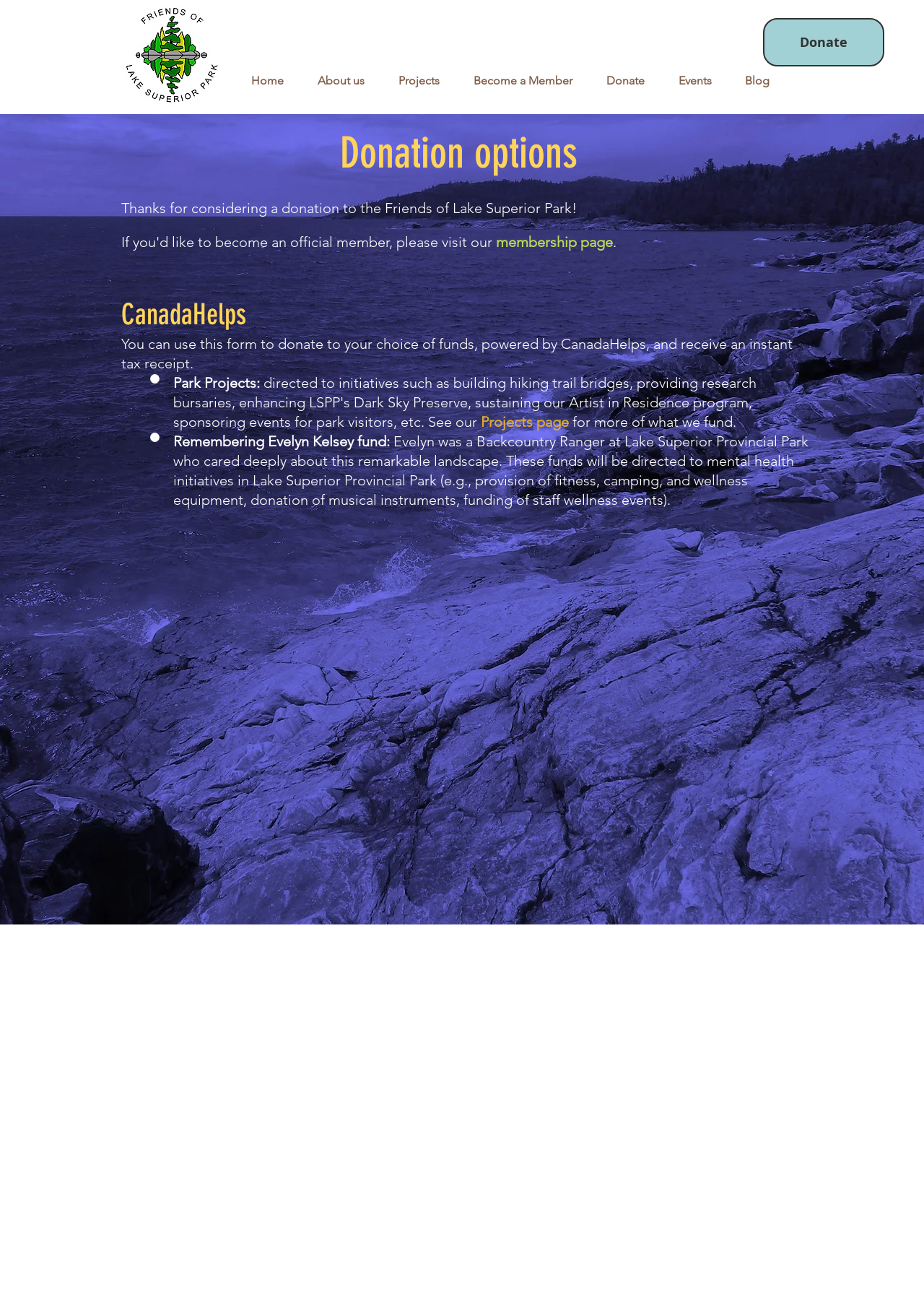Determine the bounding box for the described HTML element: "membership page". Ensure the coordinates are four float numbers between 0 and 1 in the format [left, top, right, bottom].

[0.537, 0.168, 0.663, 0.194]